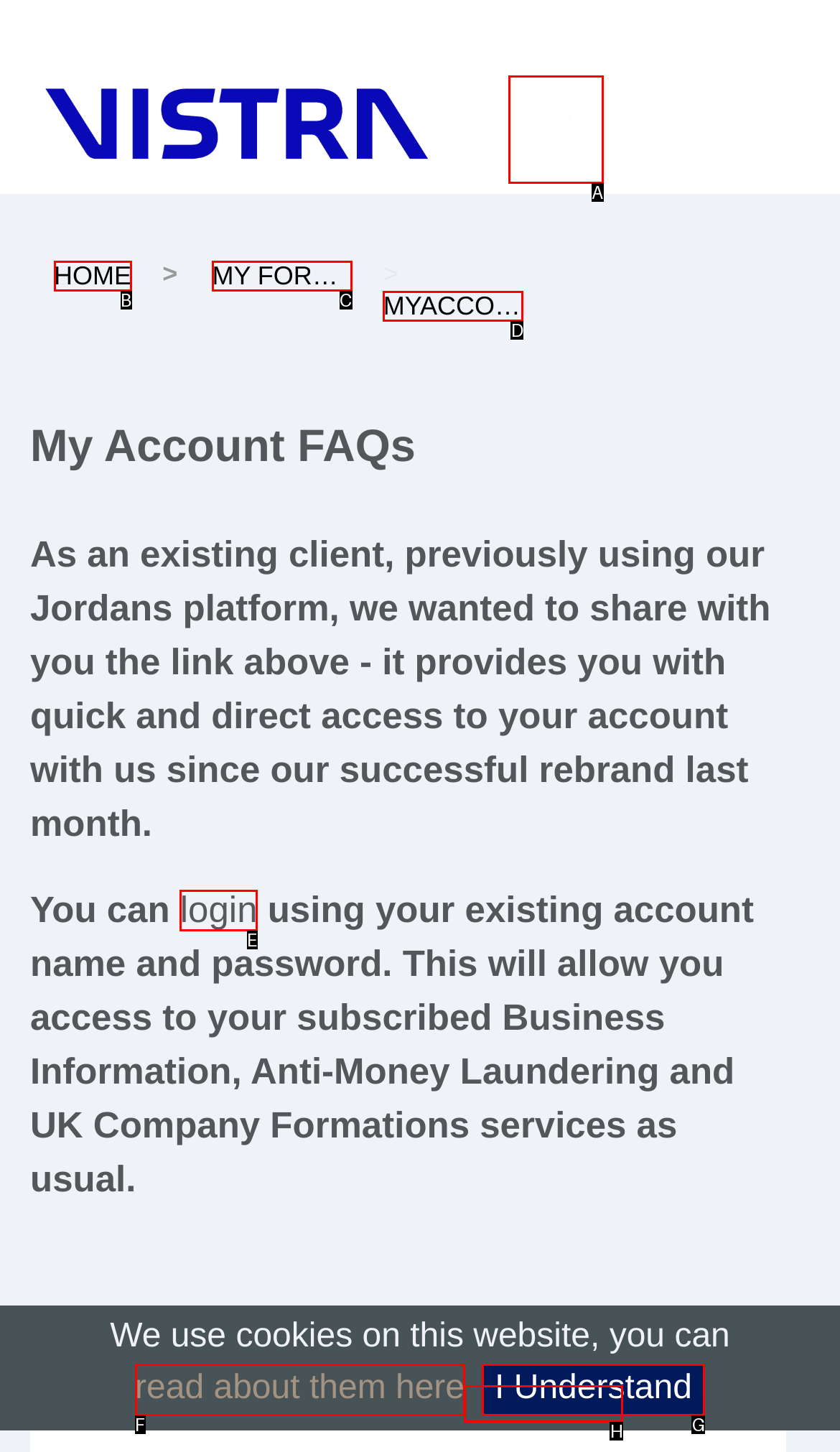Tell me which option I should click to complete the following task: Read Privacy Policy
Answer with the option's letter from the given choices directly.

None